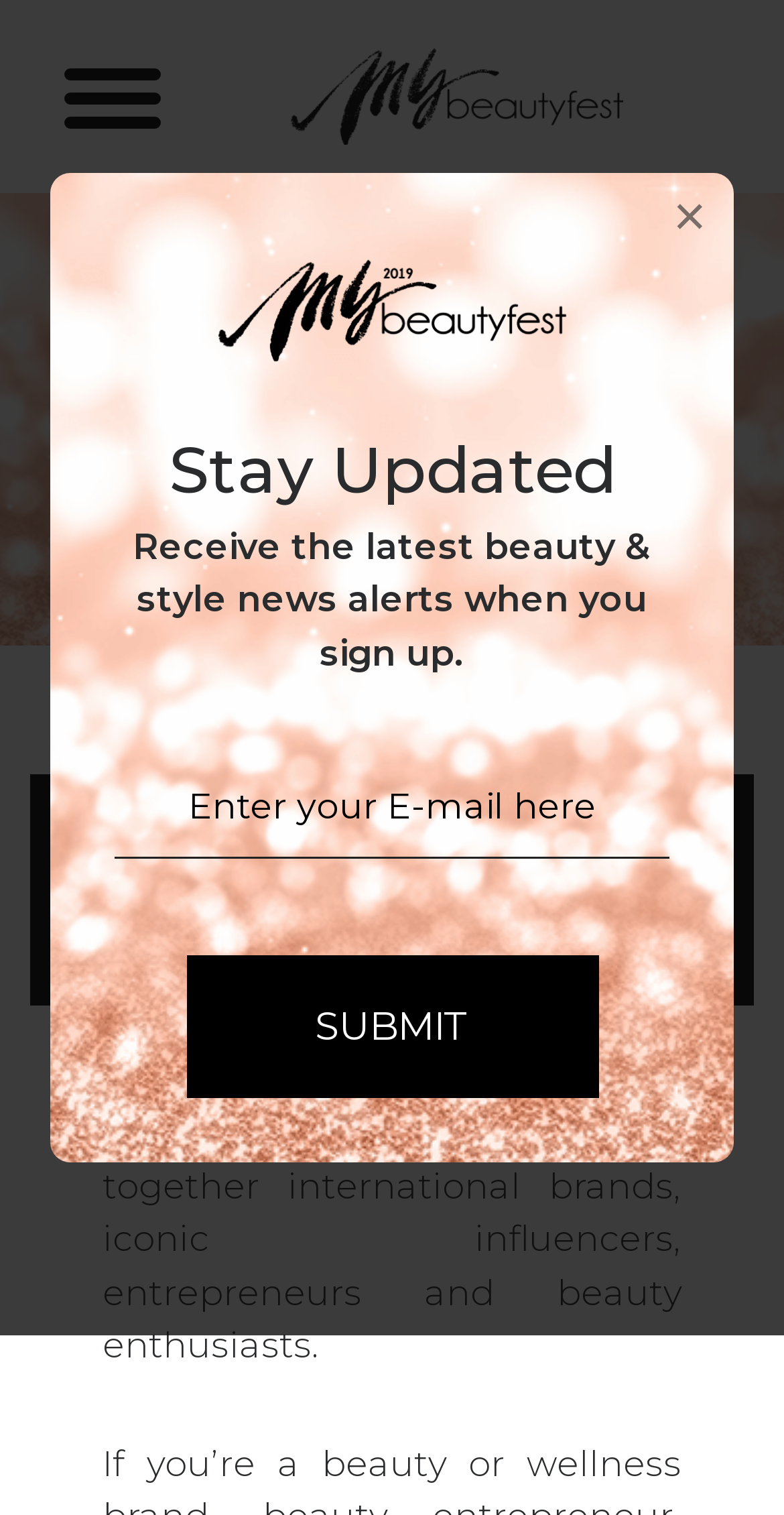What is the purpose of the textbox?
Use the image to give a comprehensive and detailed response to the question.

The textbox is located below the 'Stay Updated' heading and has a required attribute, indicating that it needs to be filled in to receive the latest beauty and style news alerts.